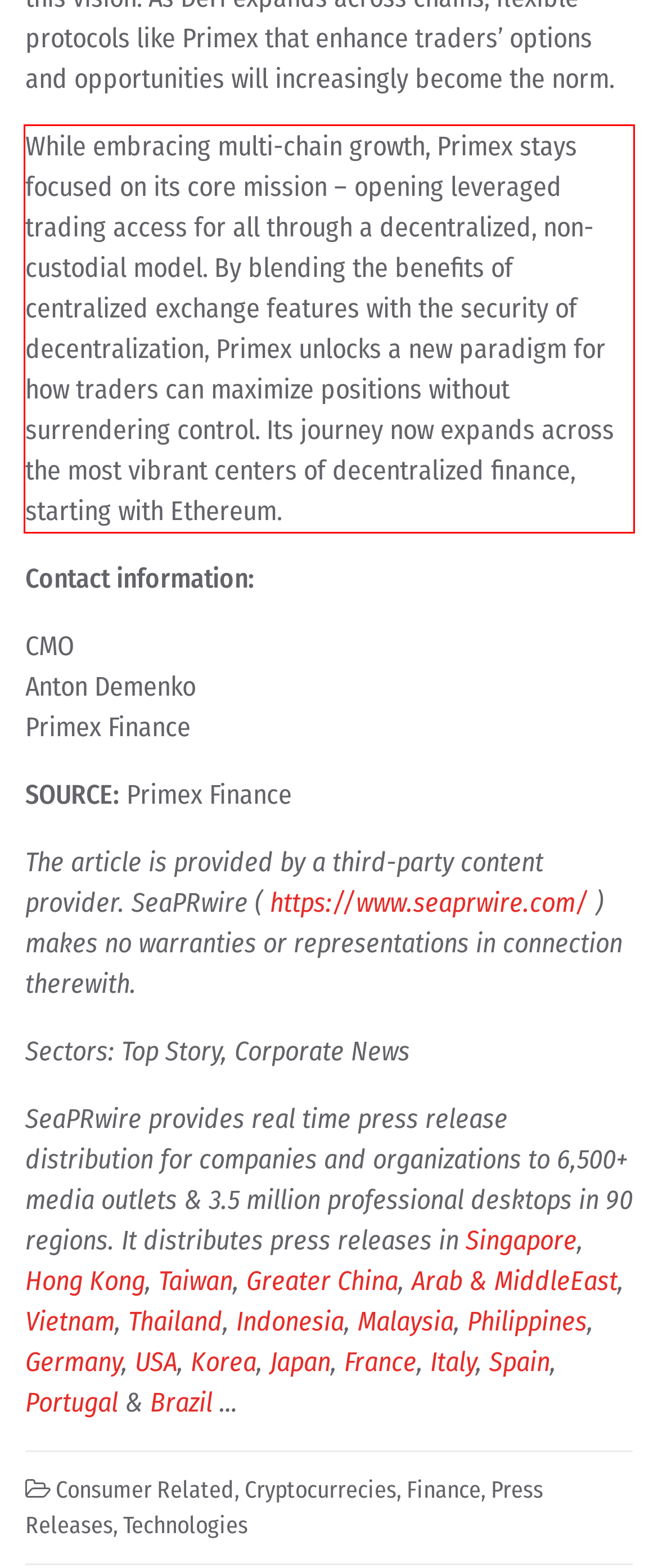Please examine the webpage screenshot containing a red bounding box and use OCR to recognize and output the text inside the red bounding box.

While embracing multi-chain growth, Primex stays focused on its core mission – opening leveraged trading access for all through a decentralized, non-custodial model. By blending the benefits of centralized exchange features with the security of decentralization, Primex unlocks a new paradigm for how traders can maximize positions without surrendering control. Its journey now expands across the most vibrant centers of decentralized finance, starting with Ethereum.